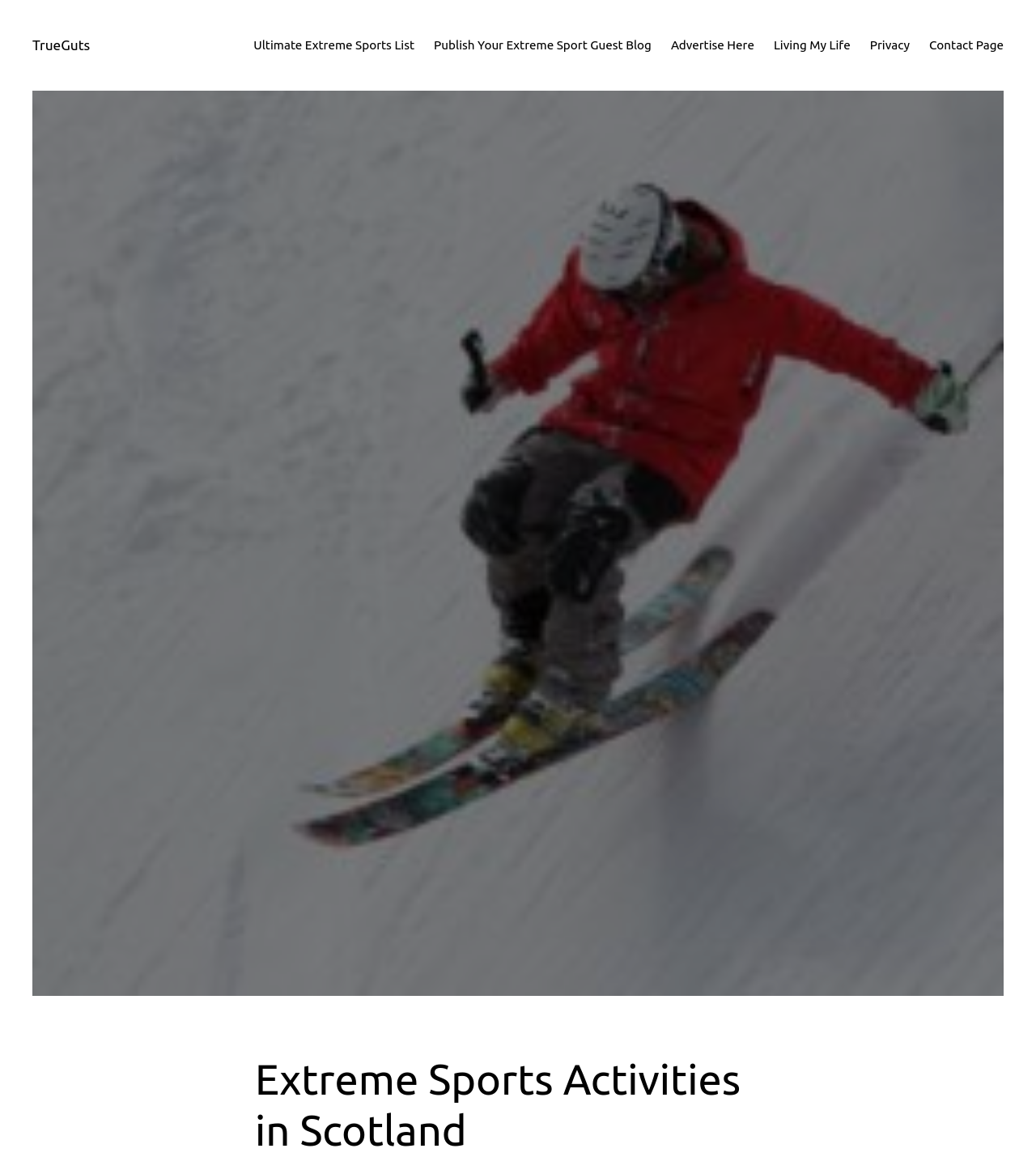Respond with a single word or phrase:
Is there an image on the webpage?

Yes